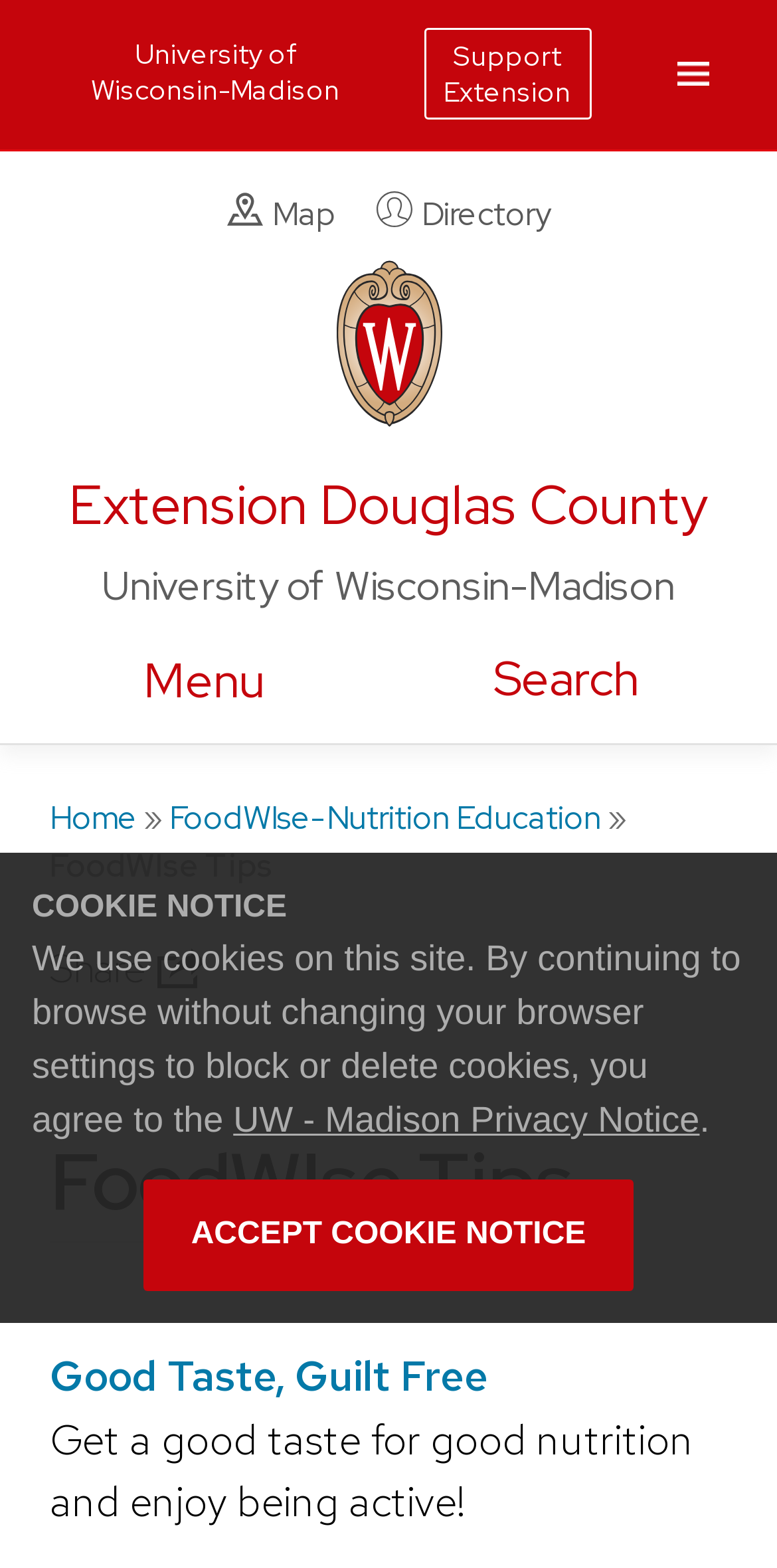Indicate the bounding box coordinates of the element that must be clicked to execute the instruction: "Visit FoodWIse-Nutrition Education". The coordinates should be given as four float numbers between 0 and 1, i.e., [left, top, right, bottom].

[0.218, 0.508, 0.774, 0.535]